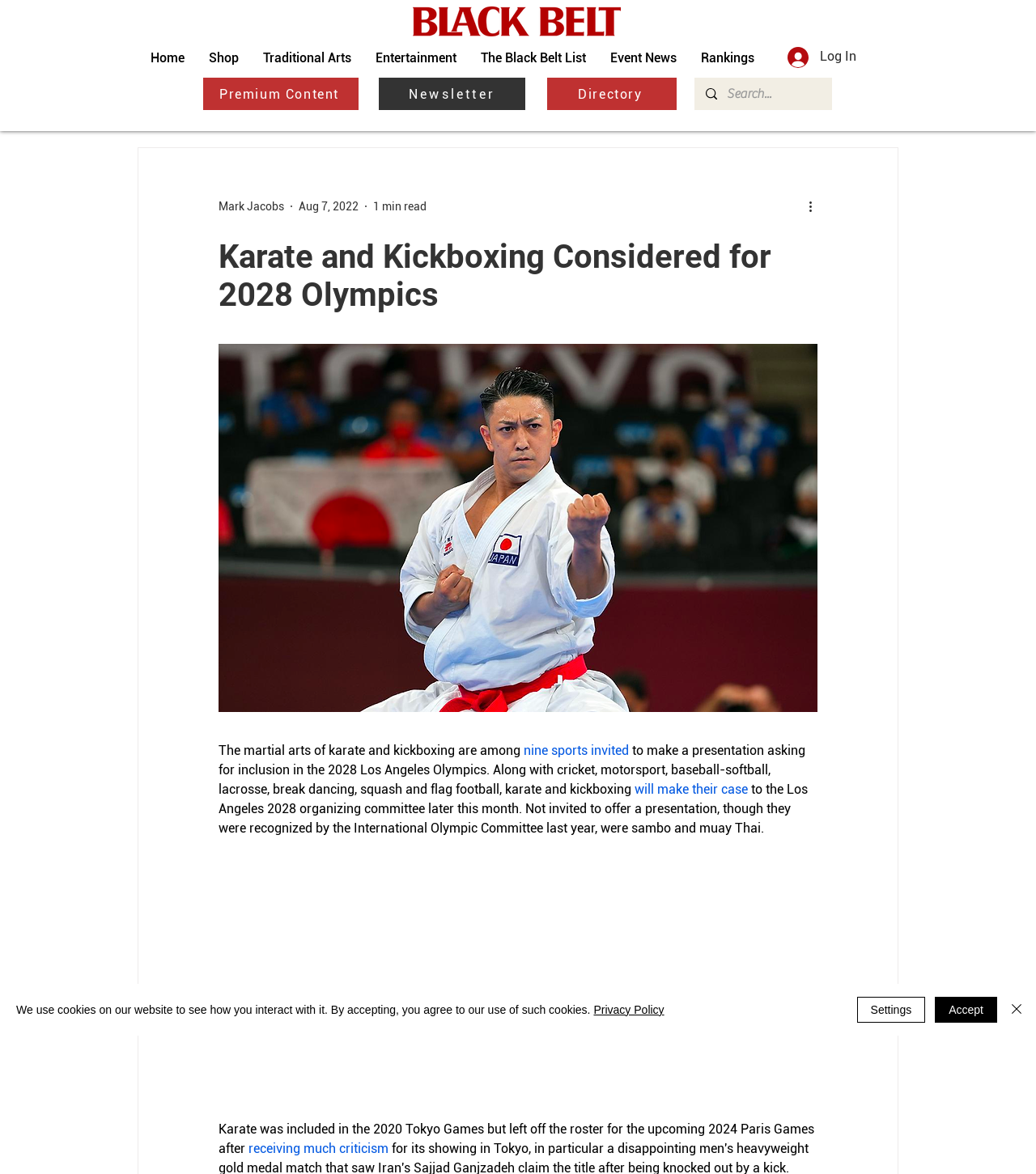Answer the question below using just one word or a short phrase: 
What are the martial arts considered for 2028 Olympics?

Karate and Kickboxing